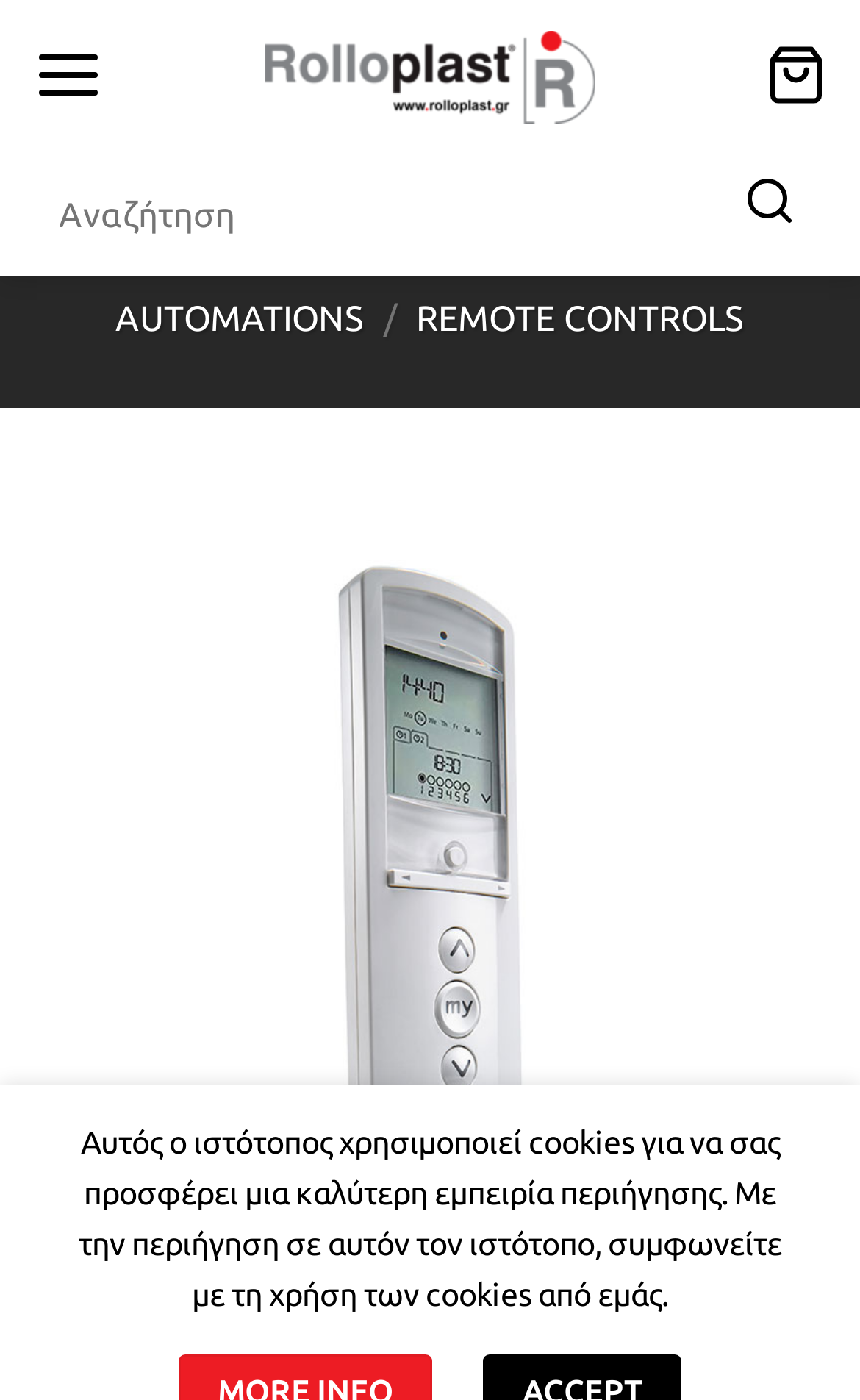Can you find the bounding box coordinates of the area I should click to execute the following instruction: "View REMOTE CONTROLS page"?

[0.484, 0.213, 0.866, 0.241]